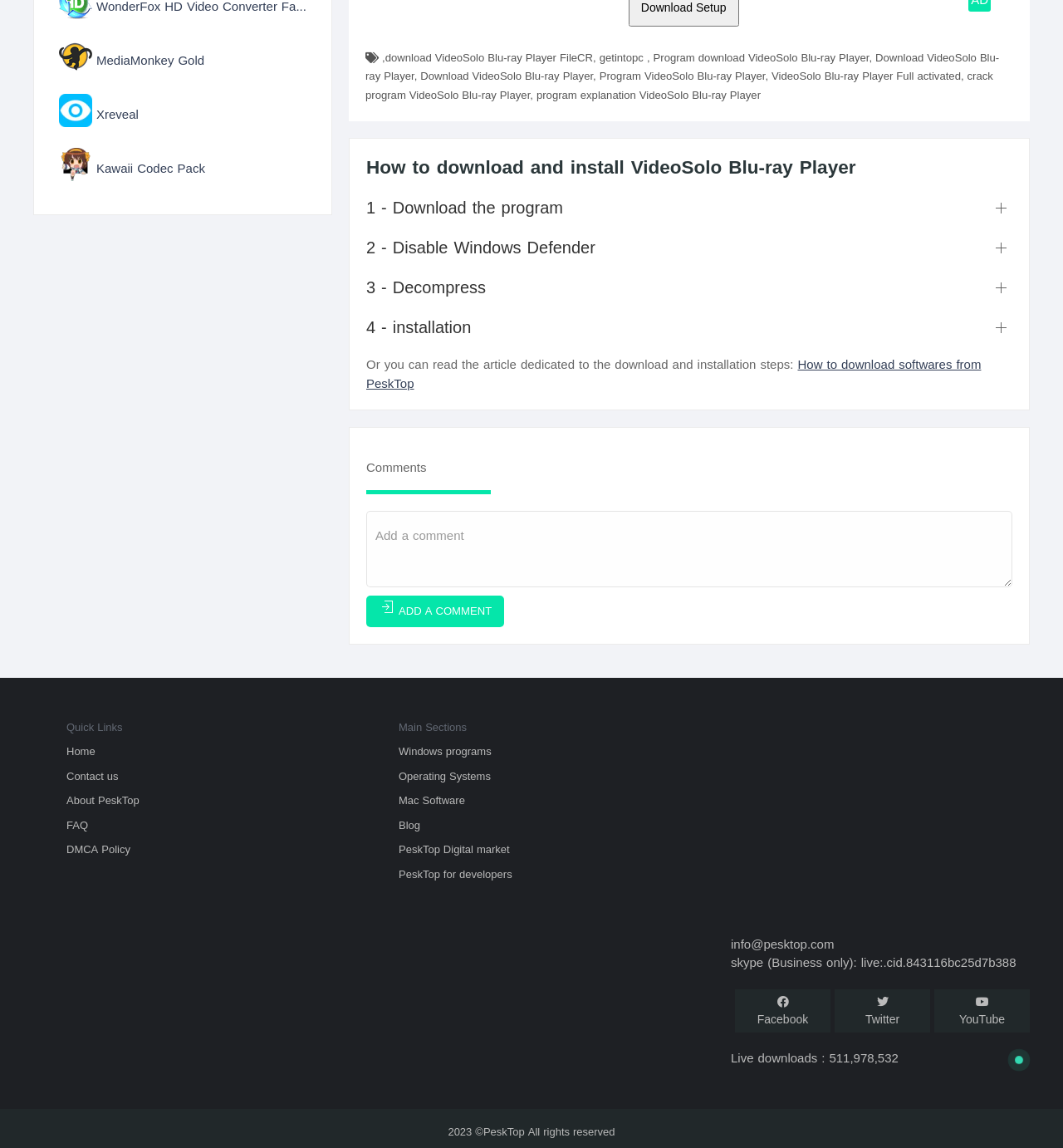Locate the bounding box coordinates of the area that needs to be clicked to fulfill the following instruction: "Add a comment". The coordinates should be in the format of four float numbers between 0 and 1, namely [left, top, right, bottom].

[0.345, 0.445, 0.952, 0.511]